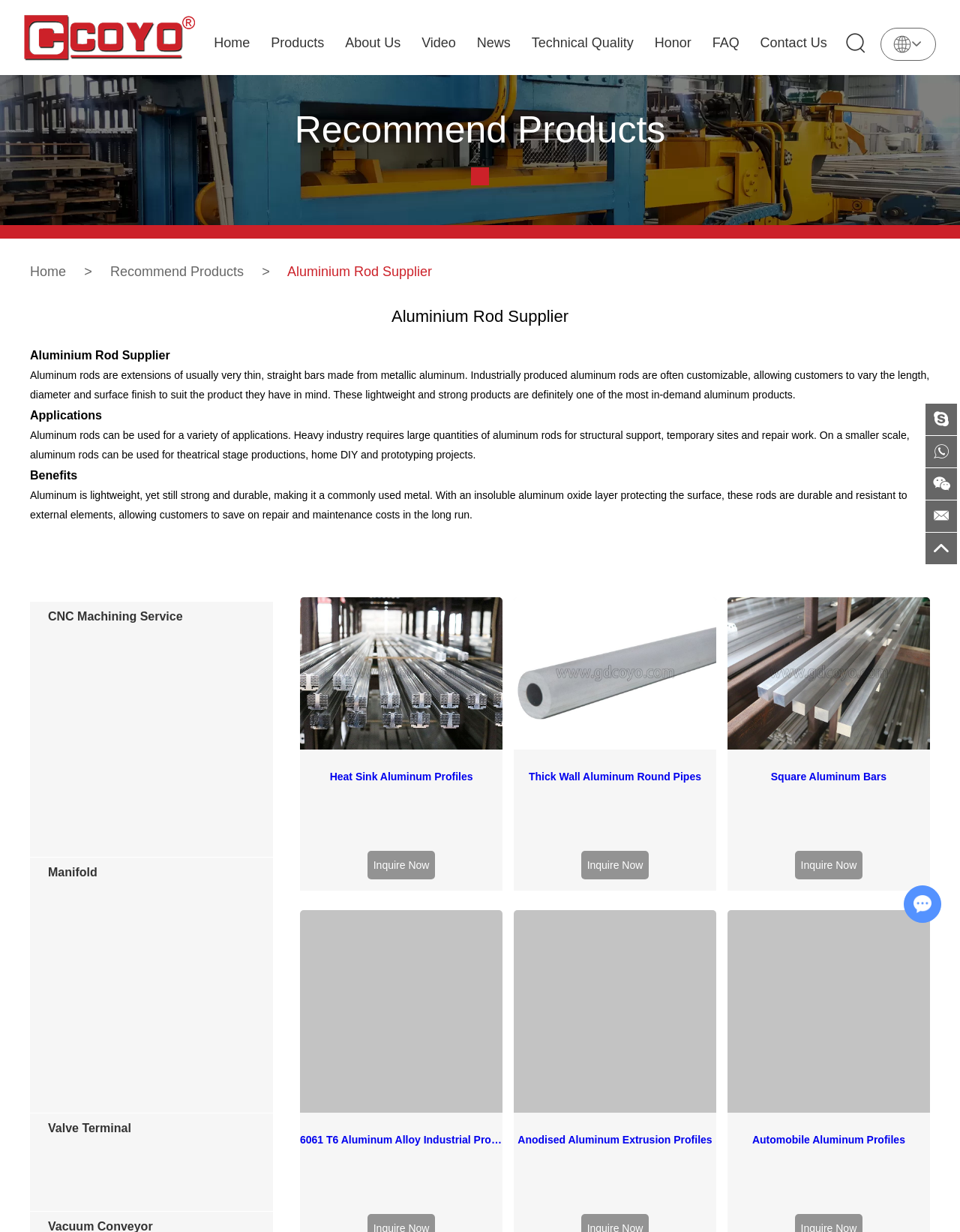Identify the bounding box coordinates of the section that should be clicked to achieve the task described: "Chat with us".

[0.942, 0.719, 0.98, 0.741]